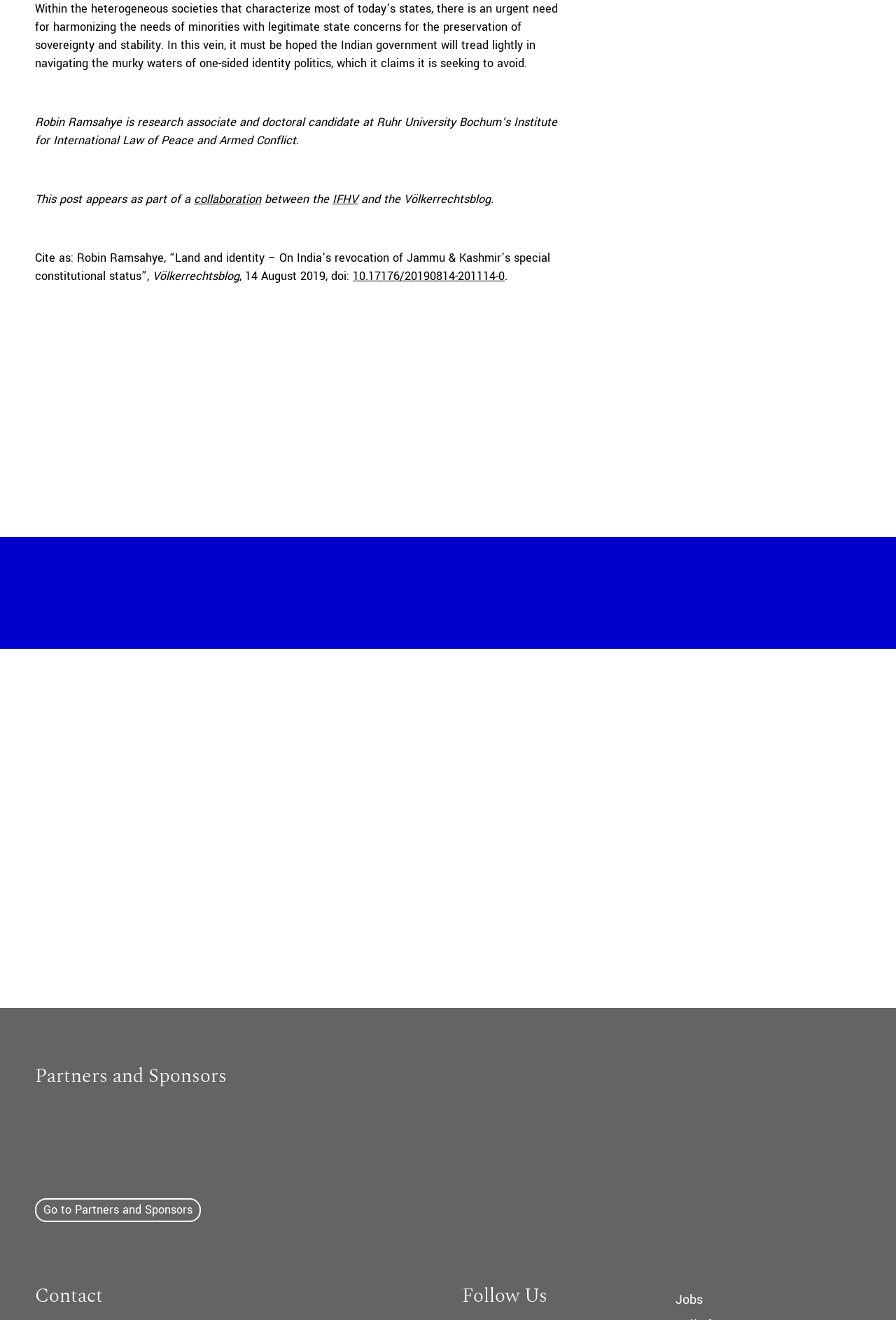What is the purpose of the checkbox below the email subscription textbox?
Give a one-word or short-phrase answer derived from the screenshot.

Accept the privacy policy